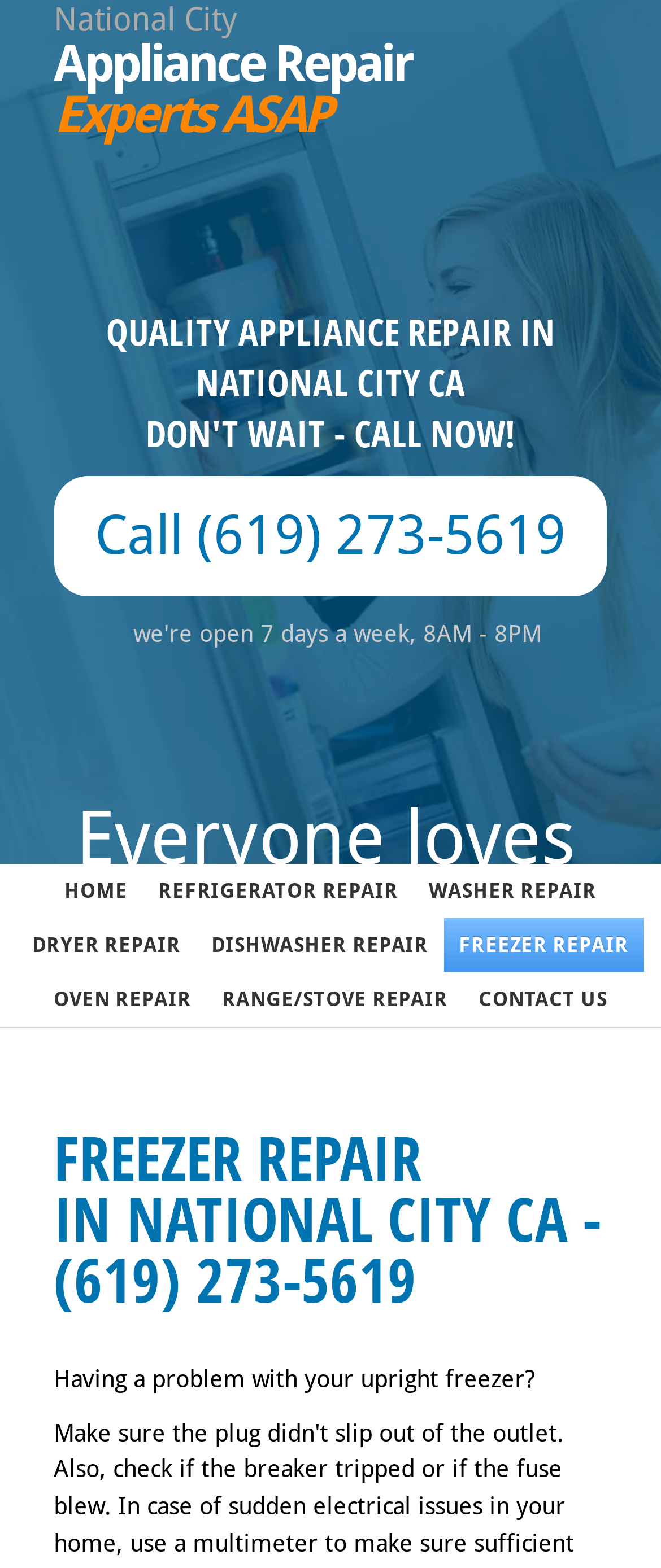What is the problem with the upright freezer?
Answer the question with a single word or phrase, referring to the image.

Having a problem